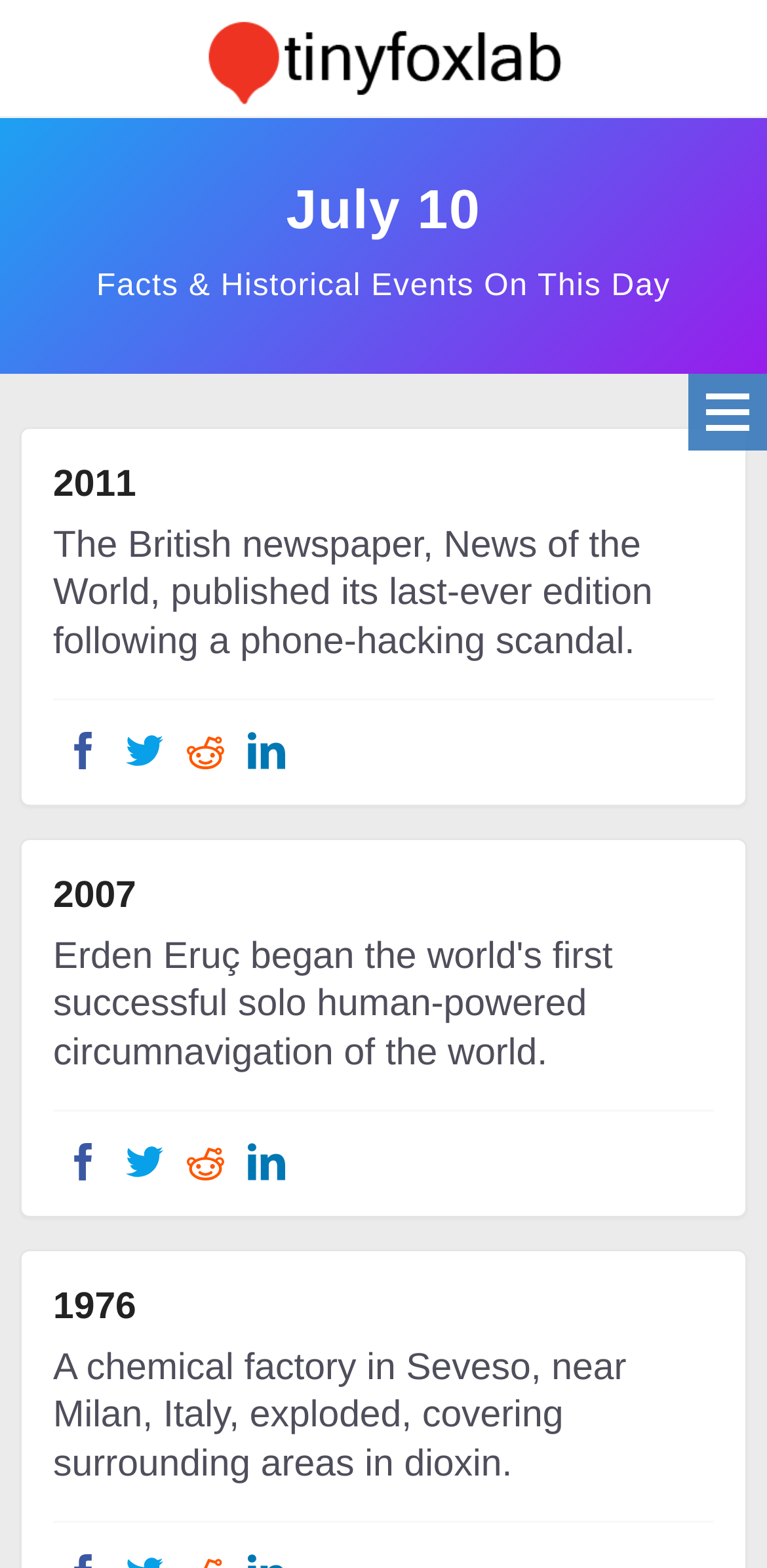What happened in Seveso, Italy in 1976? Examine the screenshot and reply using just one word or a brief phrase.

Chemical factory exploded